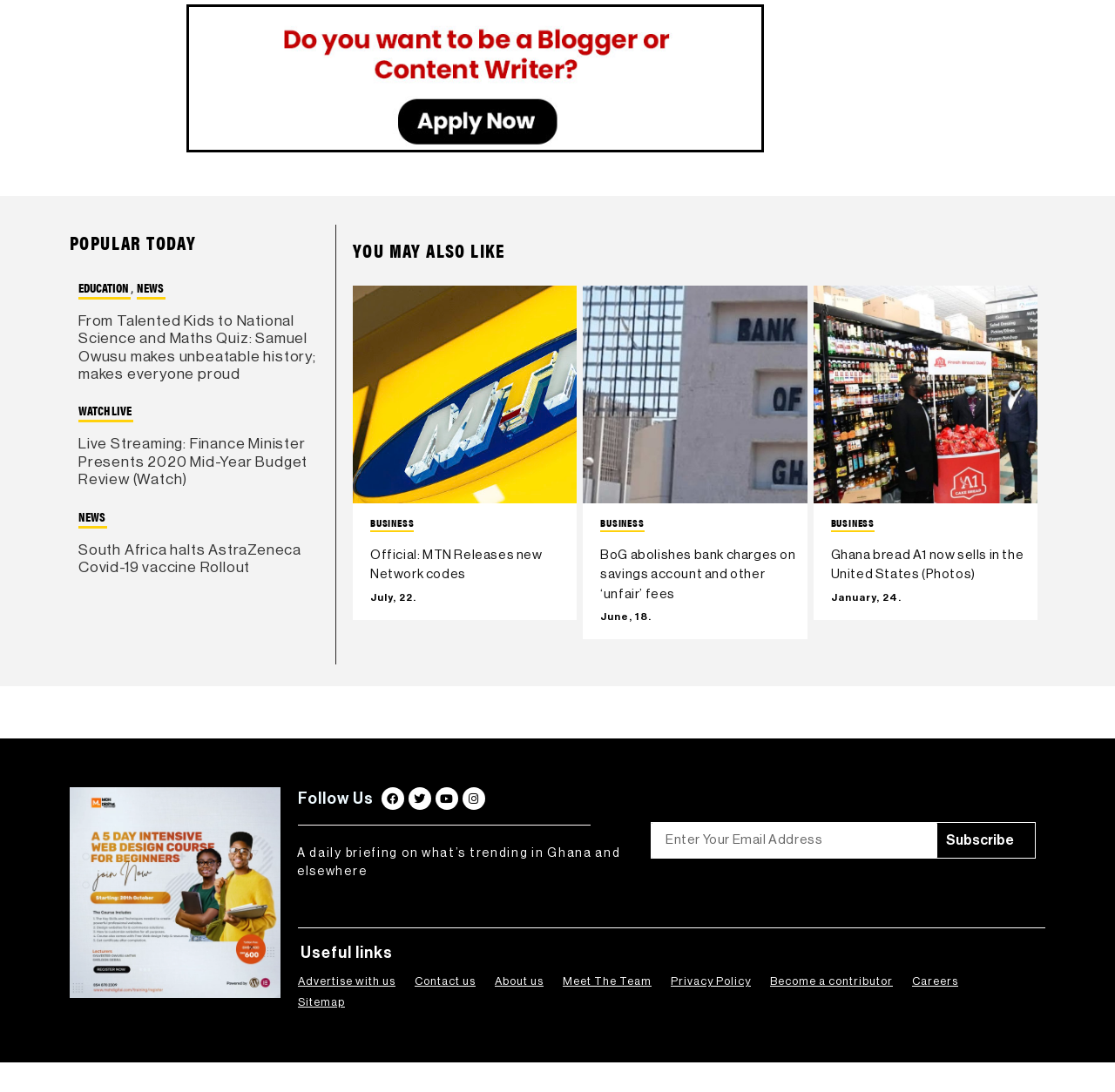How many useful links are provided at the bottom of the webpage?
Use the information from the image to give a detailed answer to the question.

There are 8 useful links provided at the bottom of the webpage, including 'Advertise with us', 'Contact us', 'About us', 'Meet The Team', 'Privacy Policy', 'Become a contributor', 'Careers', and 'Sitemap', which are indicated by the link elements with the corresponding text.